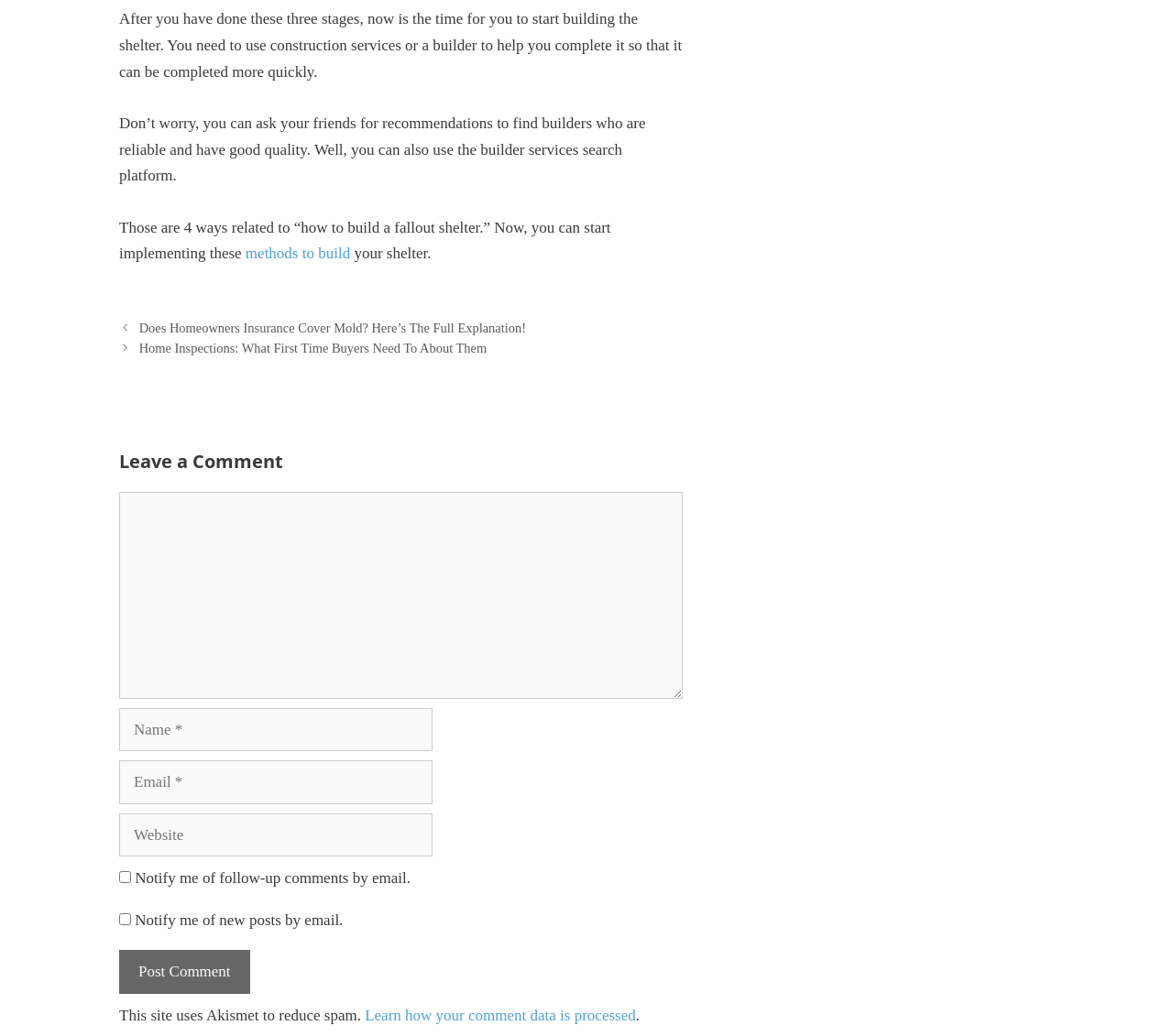What is the name of the service used to reduce spam?
Respond to the question with a single word or phrase according to the image.

Akismet